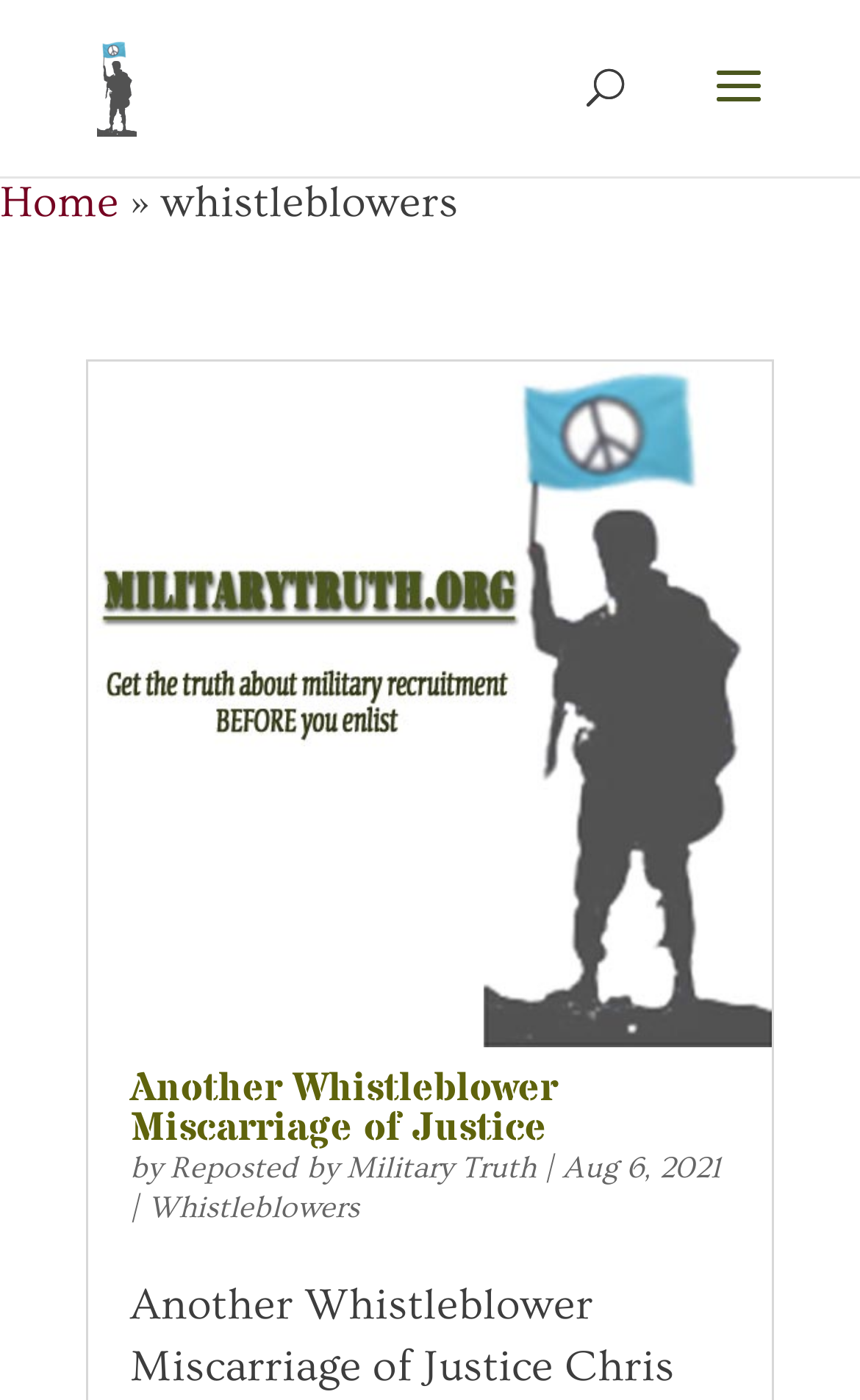Please answer the following question using a single word or phrase: 
What is the name of the website?

Military Truth